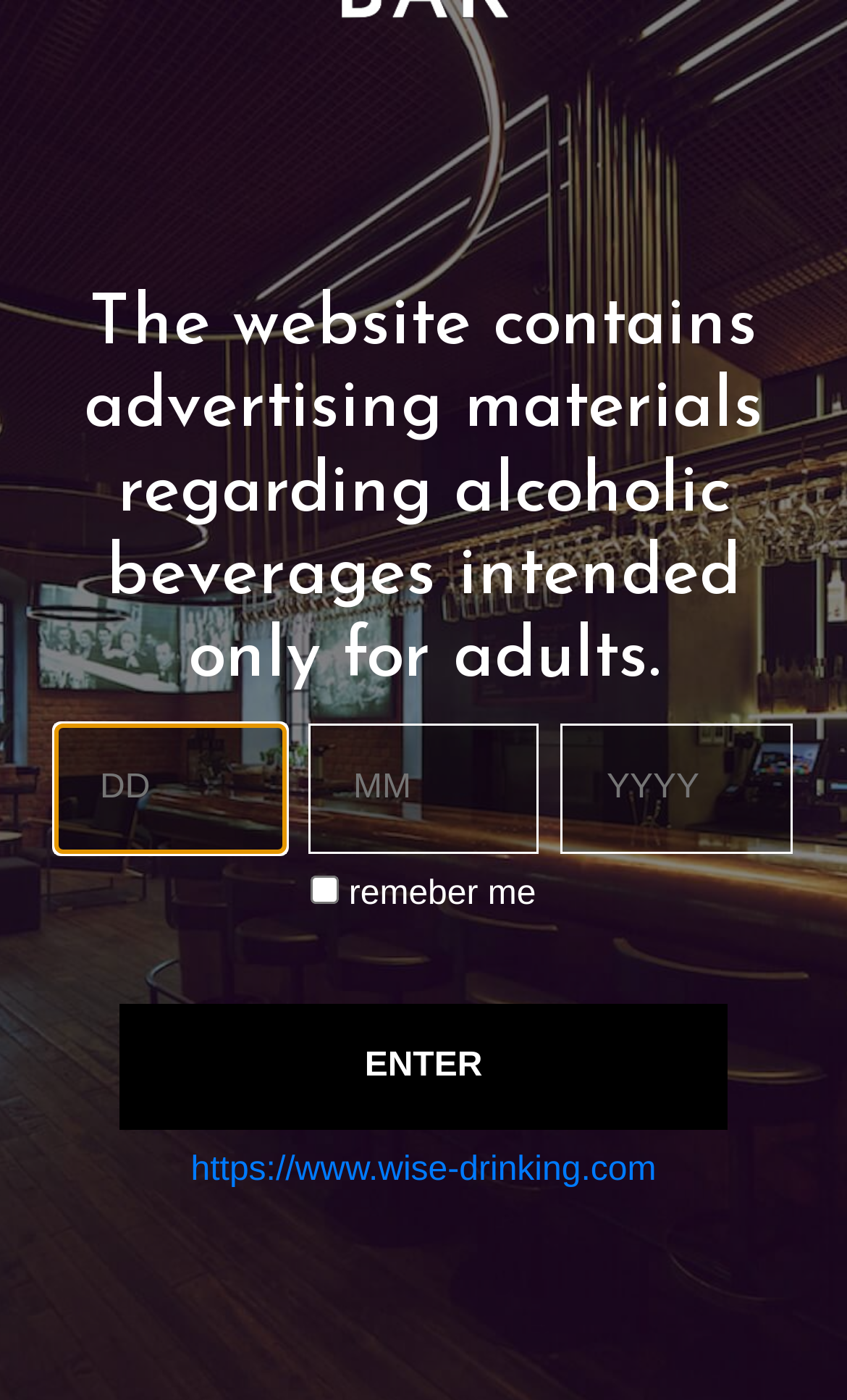From the screenshot, find the bounding box of the UI element matching this description: "name="age_gate[m]" placeholder="MM"". Supply the bounding box coordinates in the form [left, top, right, bottom], each a float between 0 and 1.

[0.363, 0.516, 0.637, 0.61]